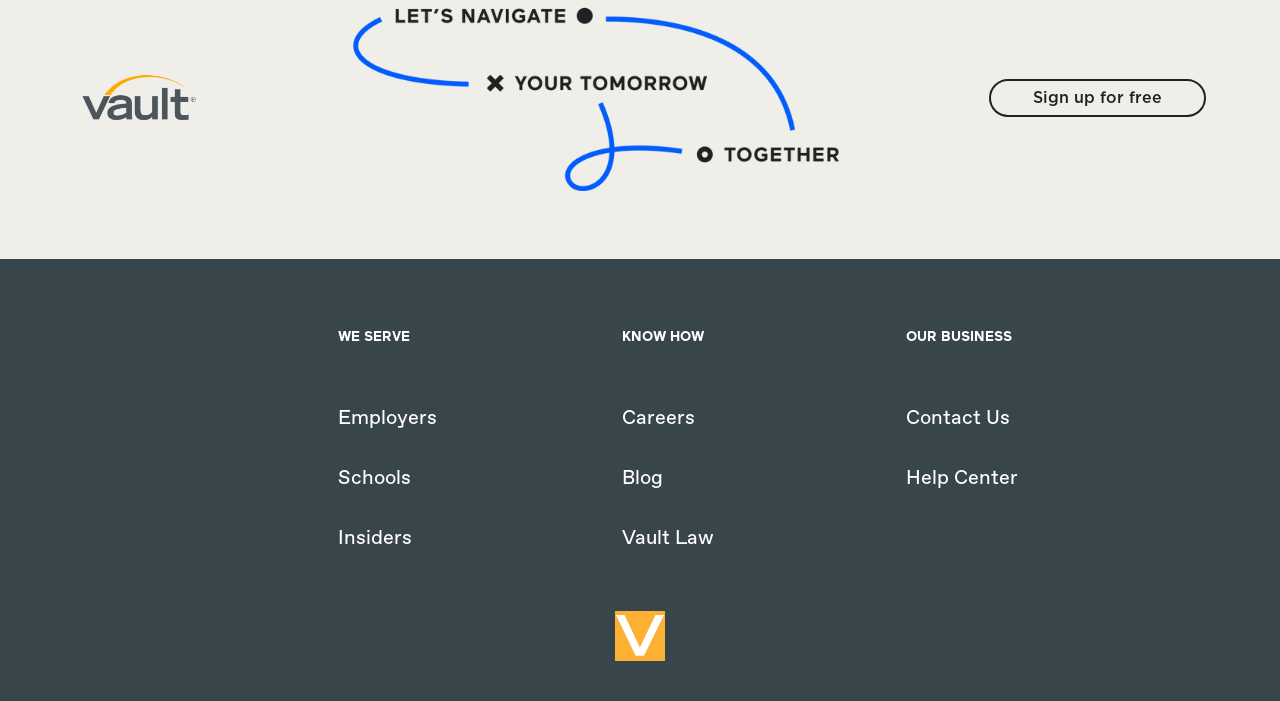Answer the following in one word or a short phrase: 
What is the logo of the website?

Logo